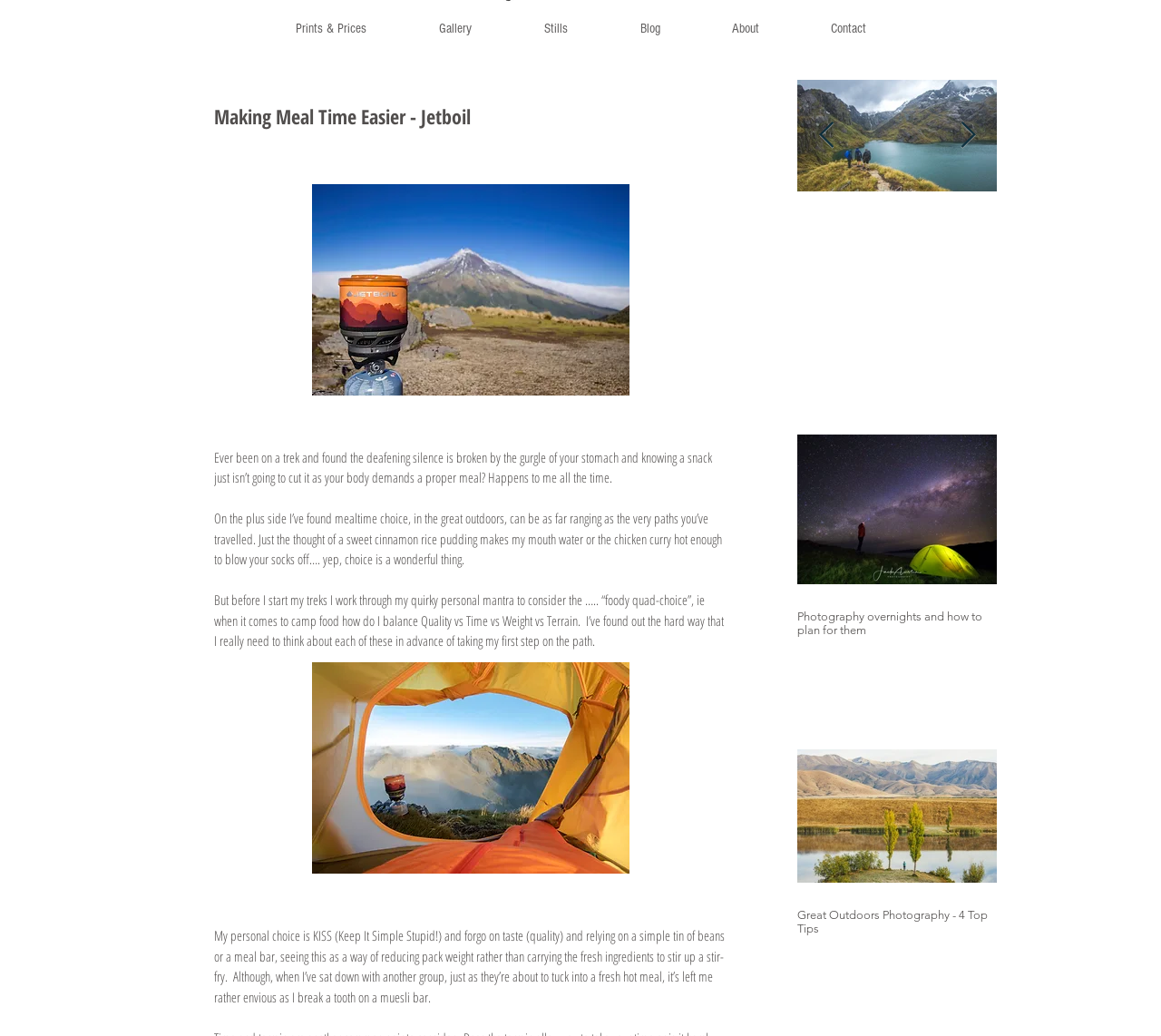Generate the title text from the webpage.

Making Meal Time Easier - Jetboil